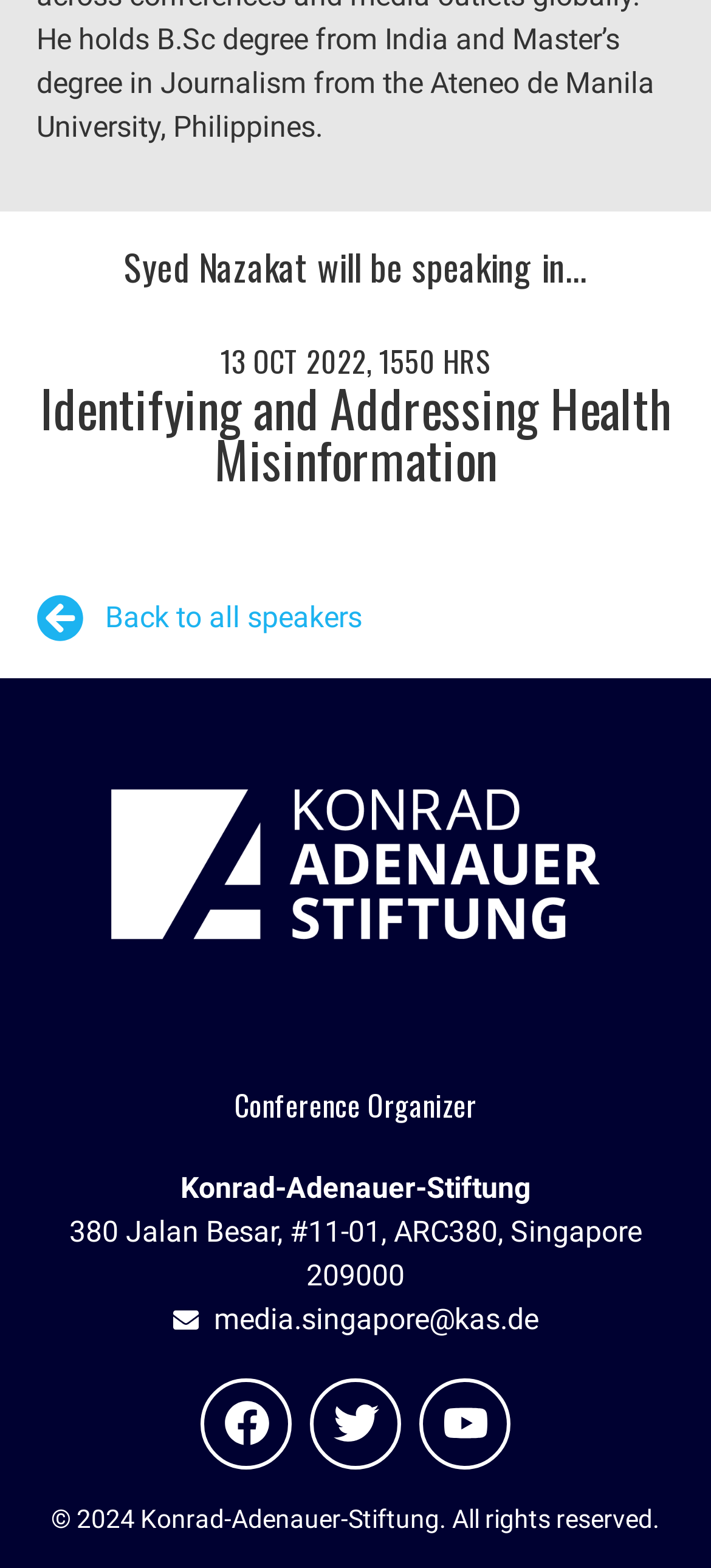What is the name of the conference organizer?
Provide a detailed and extensive answer to the question.

The name of the conference organizer is mentioned as 'Konrad-Adenauer-Stiftung' on the webpage, along with their address.